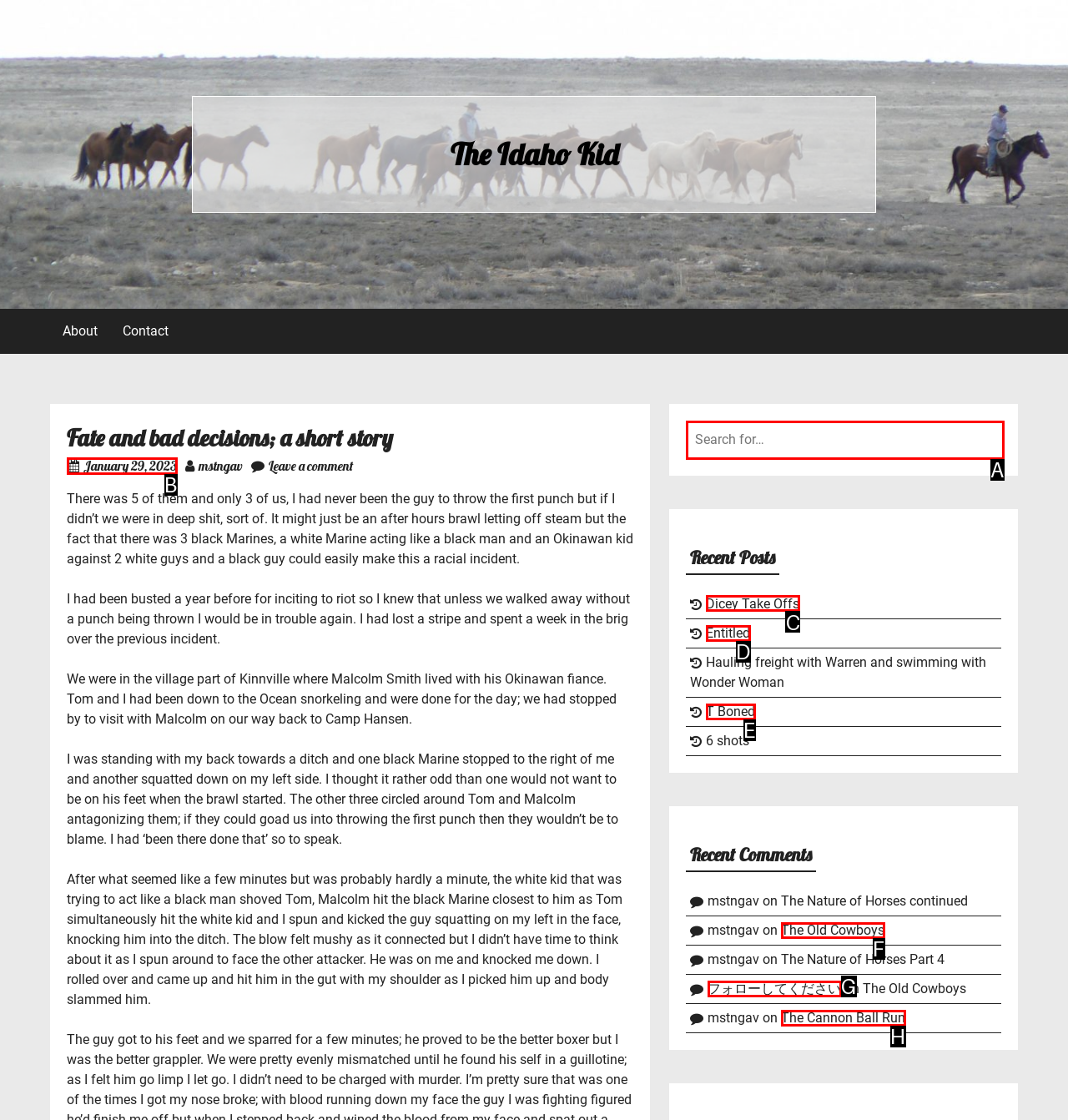Tell me which letter corresponds to the UI element that should be clicked to fulfill this instruction: Read the recent post 'Dicey Take Offs'
Answer using the letter of the chosen option directly.

C